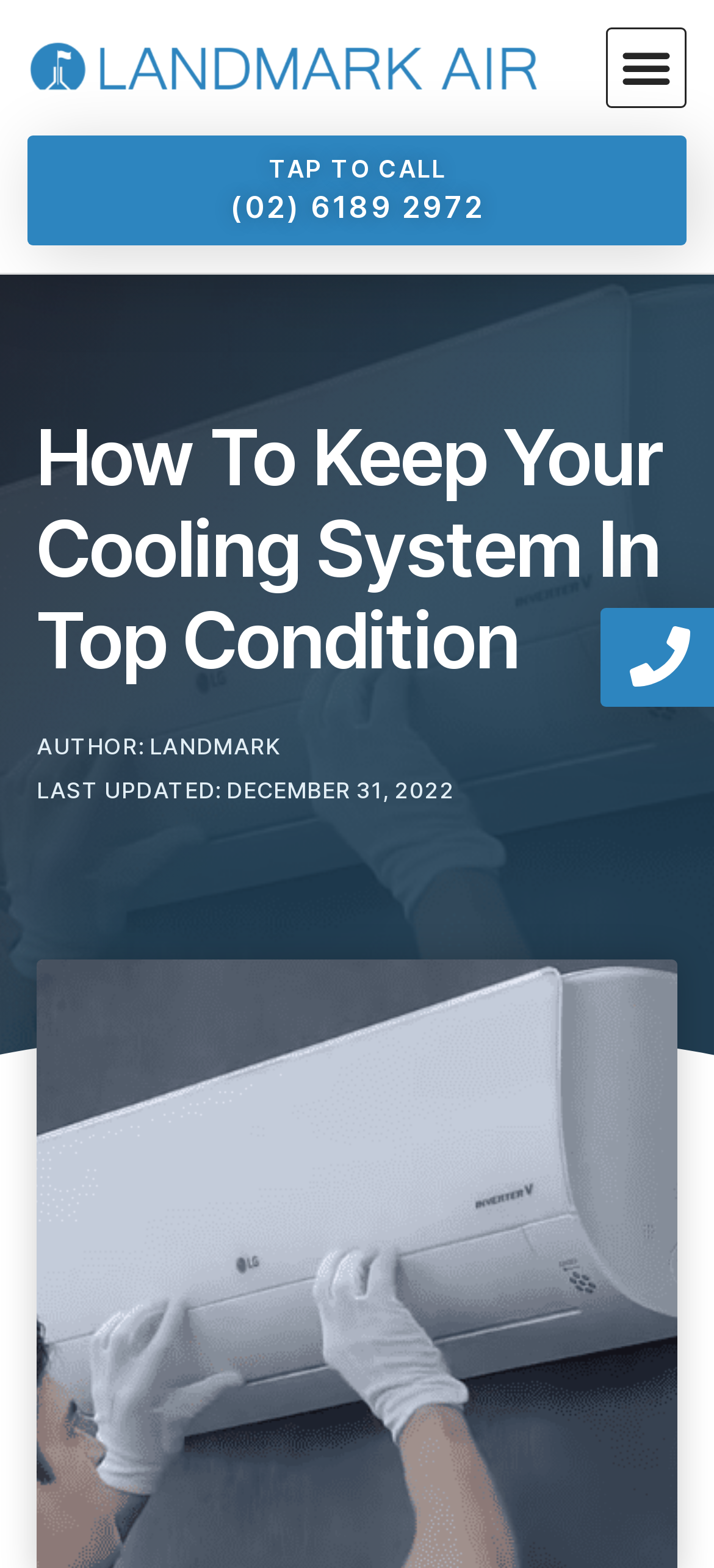Give a detailed explanation of the elements present on the webpage.

The webpage appears to be an article or blog post about maintaining air conditioning systems. At the top left of the page, there is a logo for "LandmarkAir" accompanied by a link to the same. To the right of the logo, there is a menu toggle button. 

Below the logo, there is a call-to-action link to tap and call a phone number, (02) 6189 2972. On the right side of the page, there is an empty link with no text. 

The main content of the page starts with a heading that reads "How To Keep Your Cooling System In Top Condition", which is centered near the top of the page. Below the heading, there are two links, one indicating the author as "LANDMARK" and the other showing the last updated date as "DECEMBER 31, 2022".